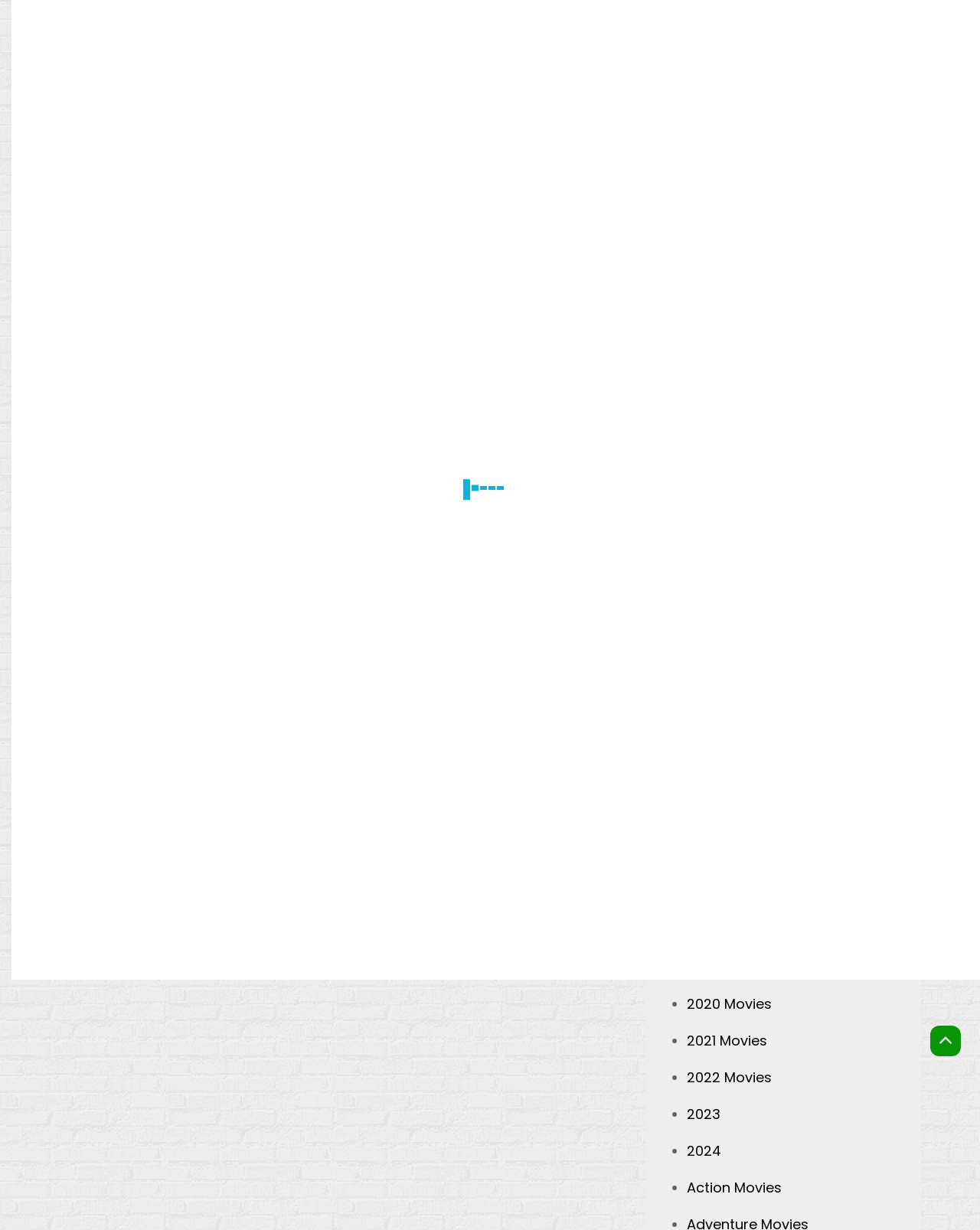When was the movie posted?
Refer to the image and give a detailed answer to the query.

The posting date of the movie can be found in the link 'April 2, 2019' which is a child of the article element. This link is likely to be the posting date of the movie.